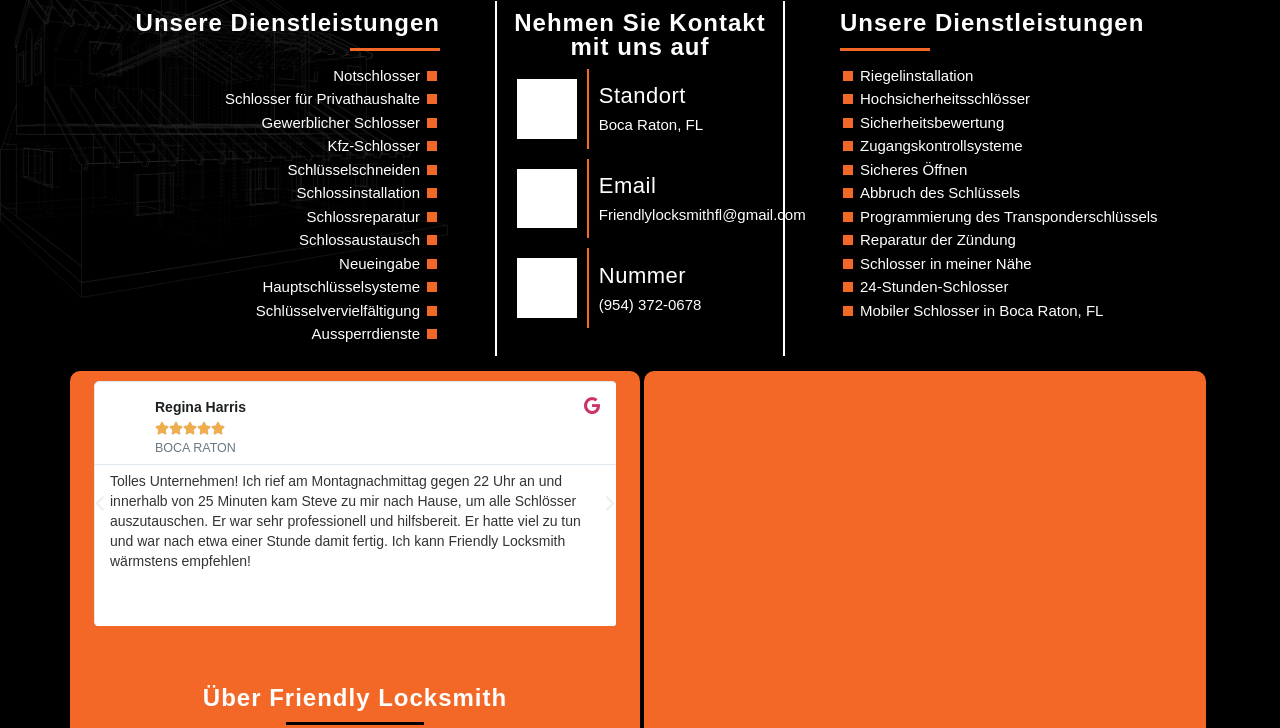Please specify the coordinates of the bounding box for the element that should be clicked to carry out this instruction: "Read more about 'Regina Harris'". The coordinates must be four float numbers between 0 and 1, formatted as [left, top, right, bottom].

[0.074, 0.524, 0.481, 0.638]